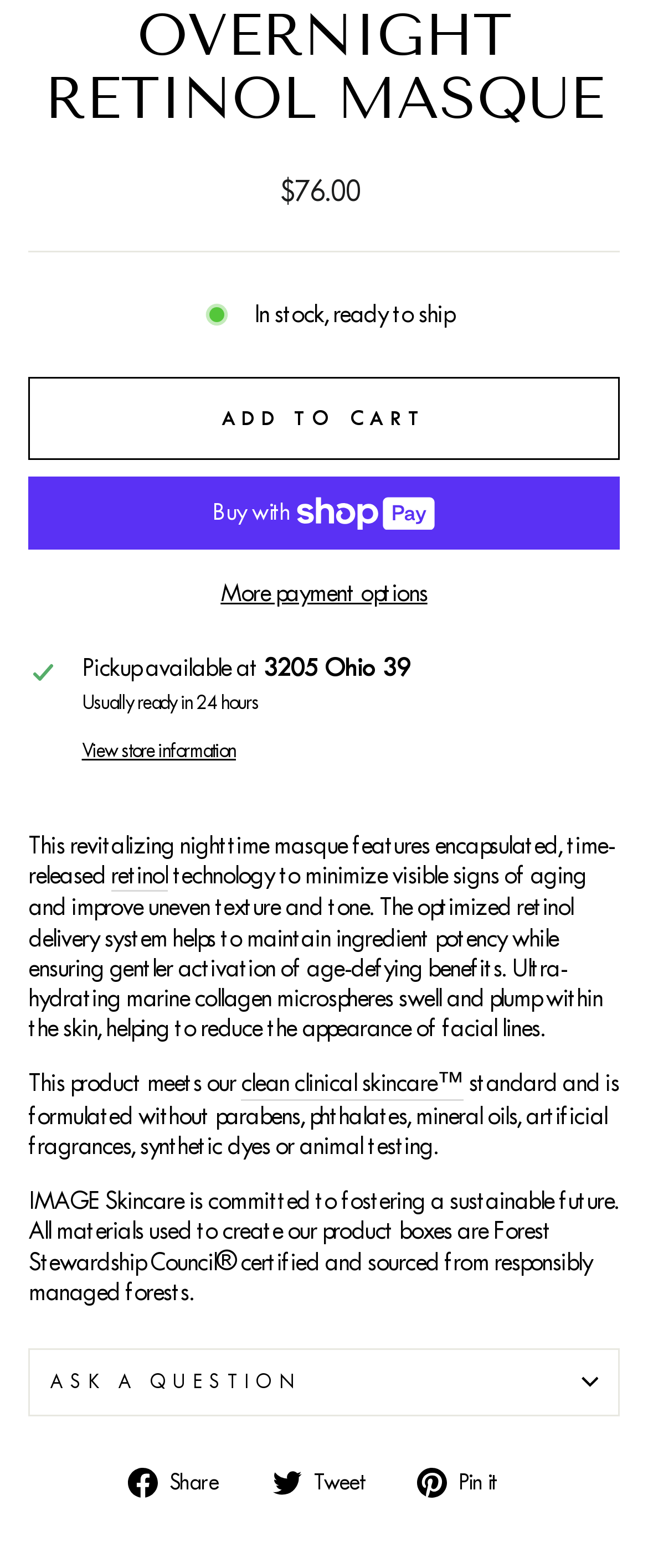Is the product in stock?
Look at the image and answer the question with a single word or phrase.

Yes